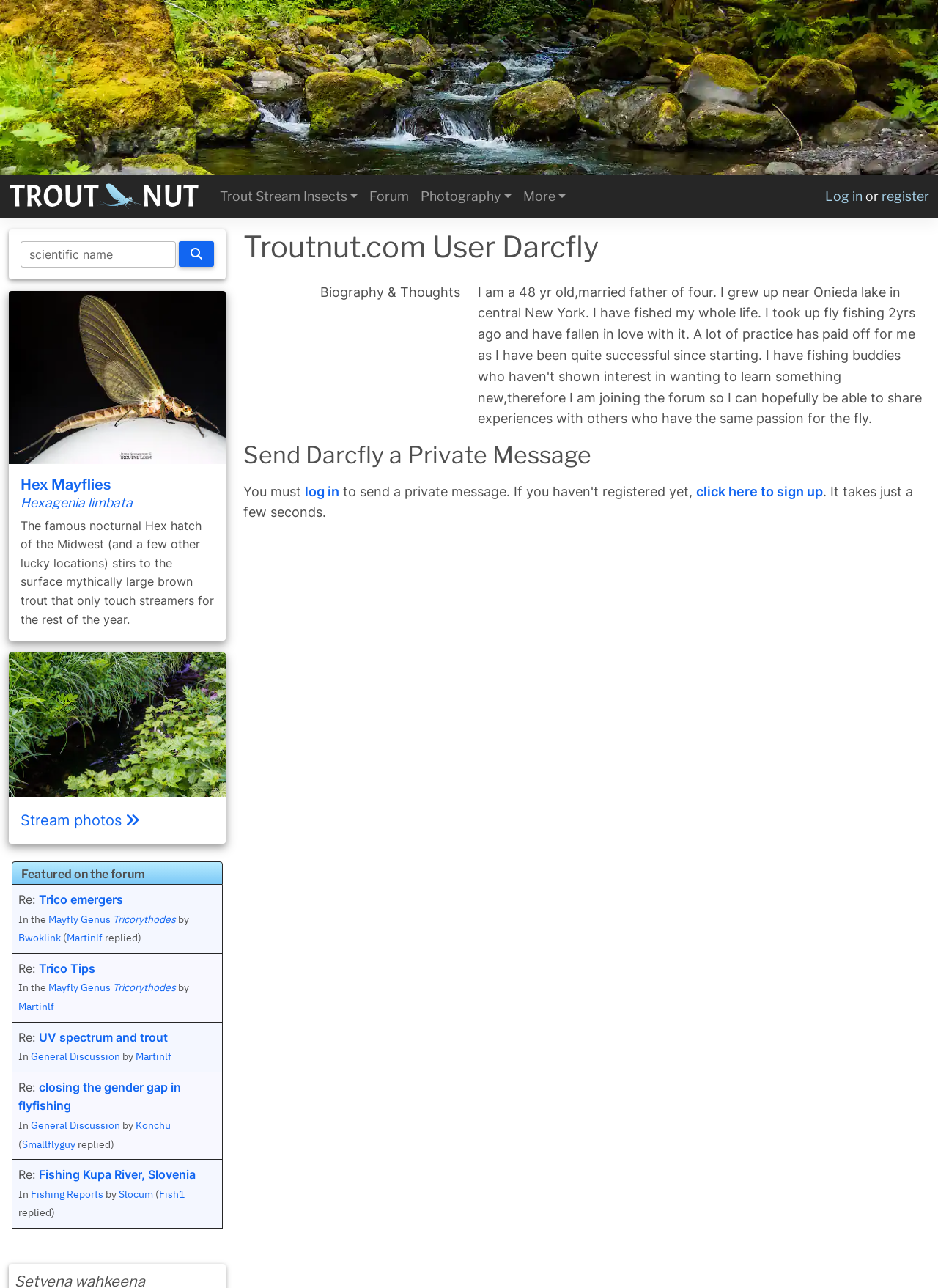Please specify the bounding box coordinates of the region to click in order to perform the following instruction: "View the 'Stream photos'".

[0.022, 0.63, 0.148, 0.644]